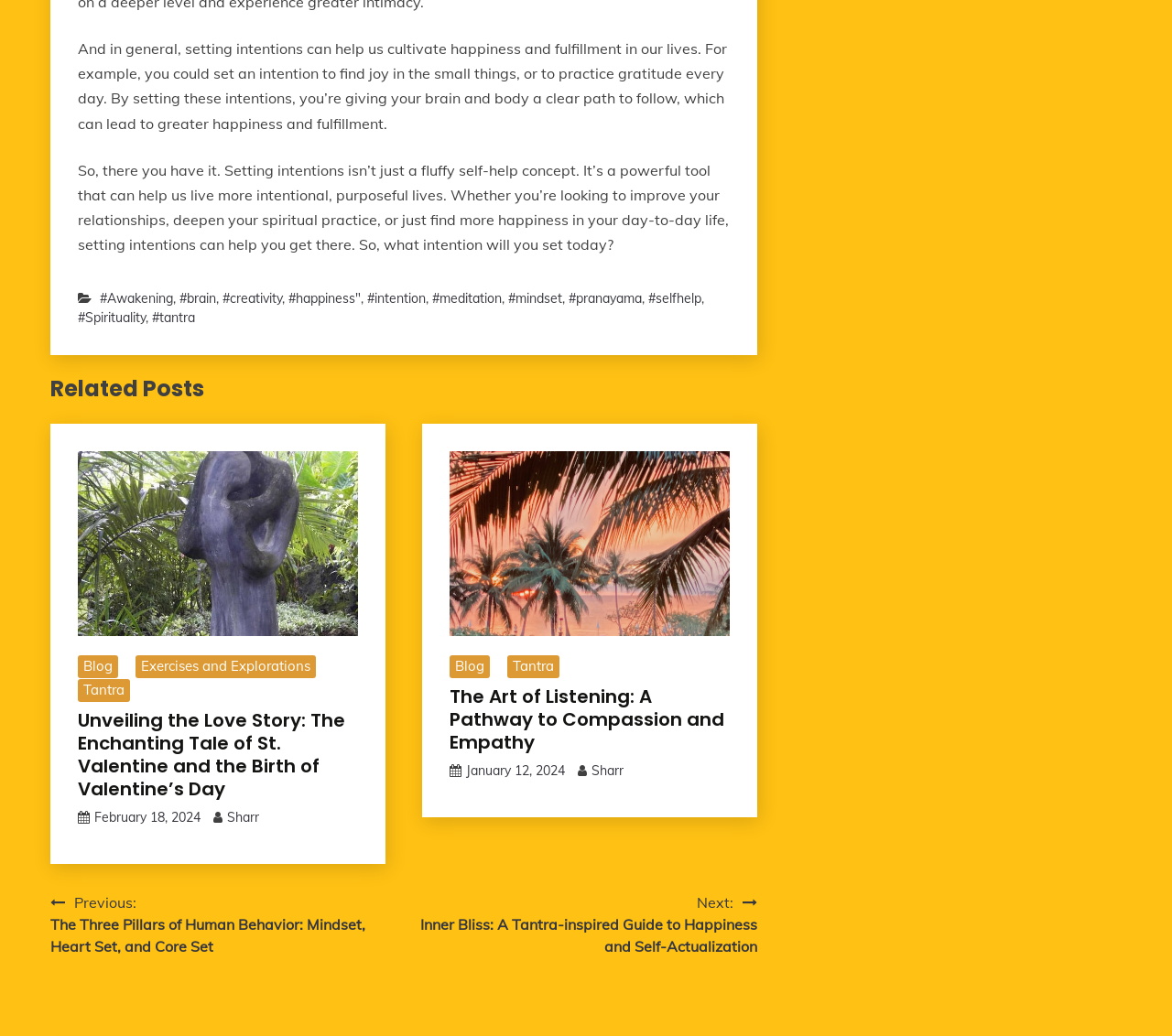Provide the bounding box coordinates of the HTML element this sentence describes: "alt="Accredited DSTV Installers Cape Town"". The bounding box coordinates consist of four float numbers between 0 and 1, i.e., [left, top, right, bottom].

None